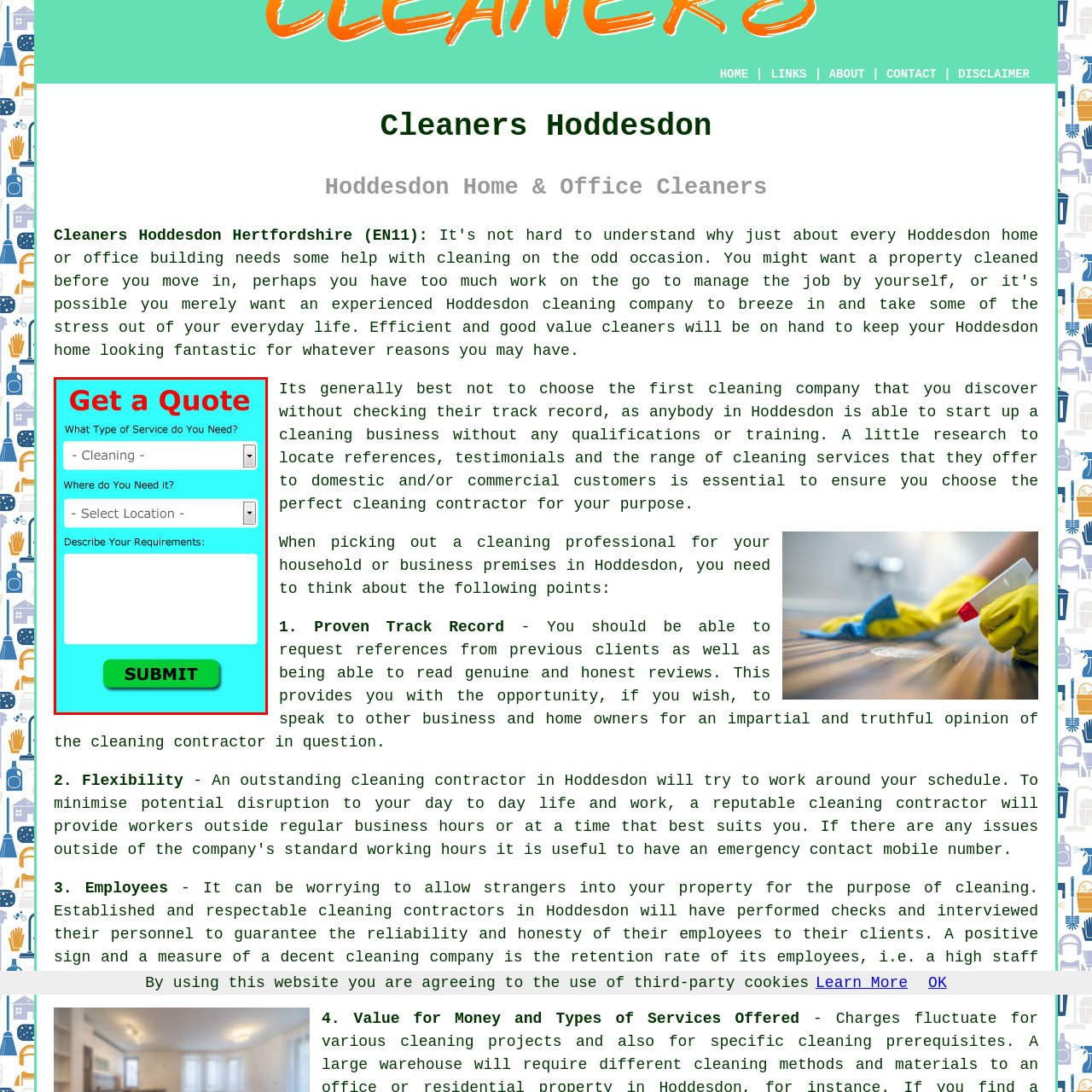Give a comprehensive description of the picture highlighted by the red border.

The image showcases a vibrant teal-colored form titled "Get a Quote." This interactive form is designed to assist users in obtaining cleaning service quotes. It comprises three main fields: 

1. **Service Type:** The first dropdown menu prompts the user to select the type of cleaning service they require, with a default option indicating "Cleaning."
2. **Location Selection:** The second dropdown allows users to choose their desired location, marked with the placeholder "- Select Location -."
3. **Requirements Description:** An open text box invites users to detail their specific cleaning requirements, encouraging personalized requests.

At the bottom of the form, a prominent green "SUBMIT" button stands out, prompting users to submit their information once completed. The overall design is user-friendly and engaging, aiming to streamline the process of requesting quotes for cleaning services in Hoddesdon and surrounding areas.